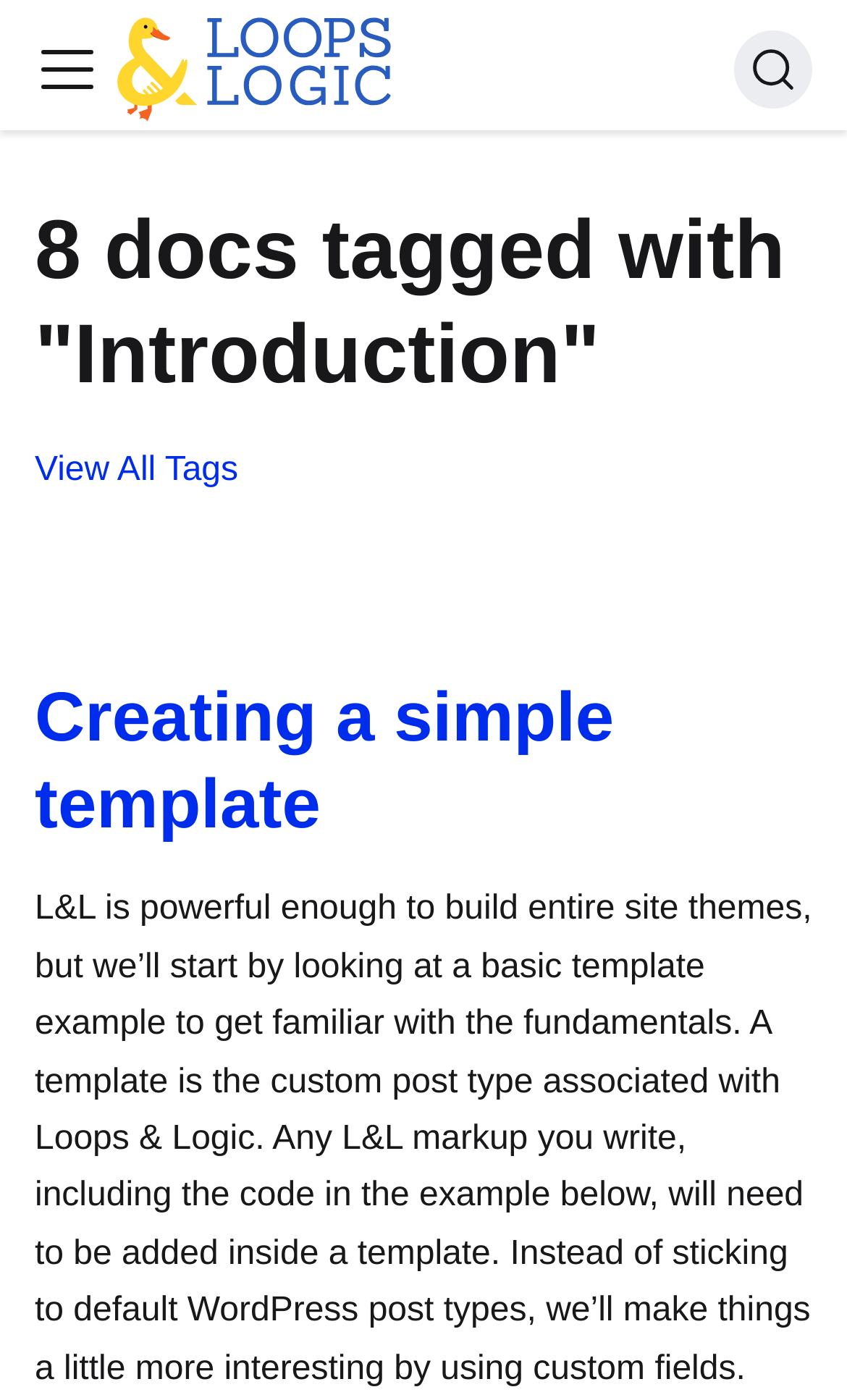Summarize the webpage with intricate details.

The webpage is titled "8 docs tagged with 'Introduction' | Loops & Logic" and appears to be a documentation page. At the top, there is a navigation bar with a toggle button on the left side, which is not expanded. Next to the toggle button is a link to "Loops & Logic" accompanied by an image with the same name. On the right side of the navigation bar, there is a search button with a small icon.

Below the navigation bar, there is a header section that spans the entire width of the page. It contains a heading that displays the title "8 docs tagged with 'Introduction'". Below the title, there is a link to "View All Tags". 

Underneath the header section, there is a list of documentation links. The first link is titled "Creating a simple template", which is also a heading. This link takes up the full width of the page. There are likely more links below this one, but they are not shown in the provided accessibility tree.